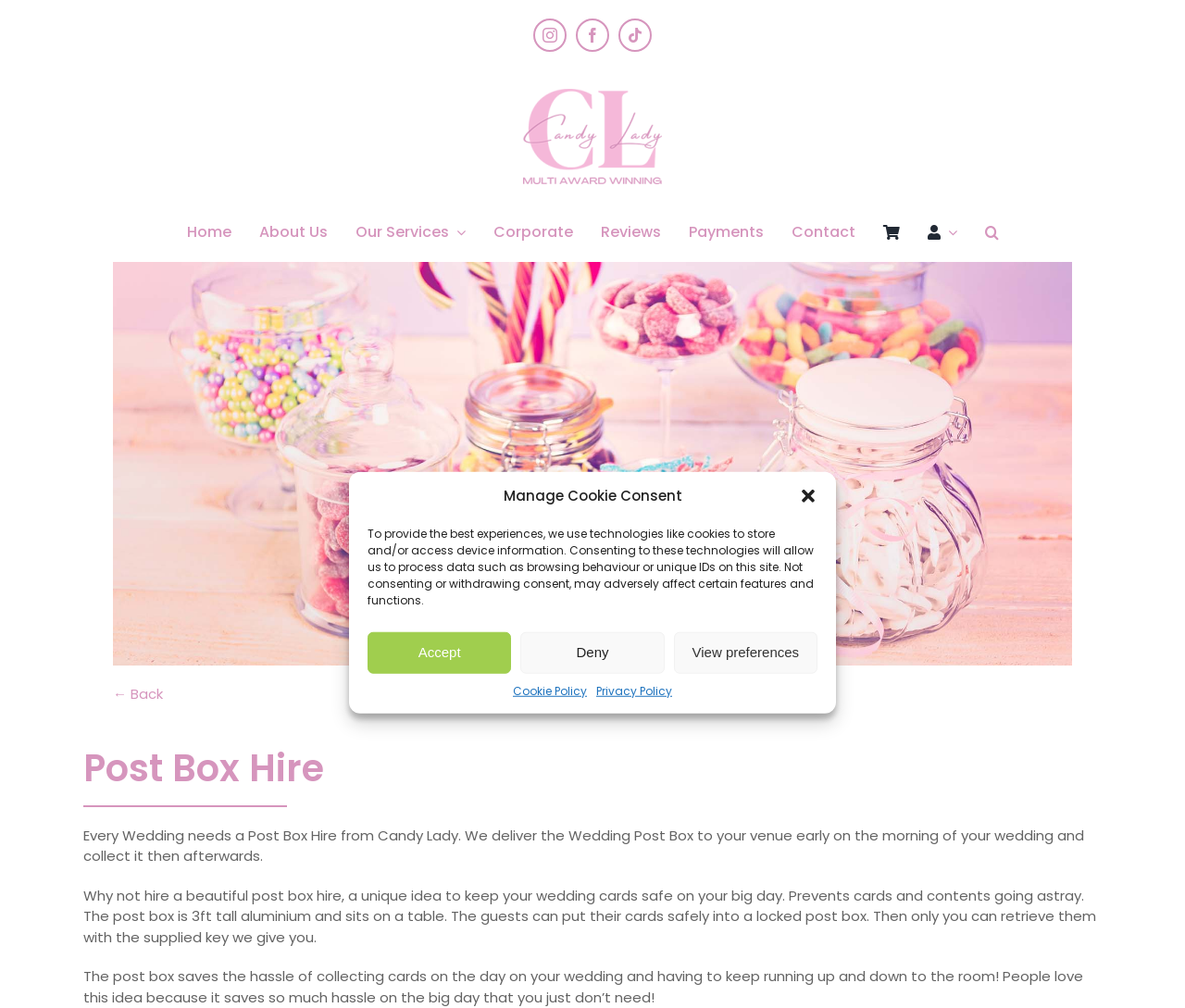Please find and give the text of the main heading on the webpage.

Post Box Hire